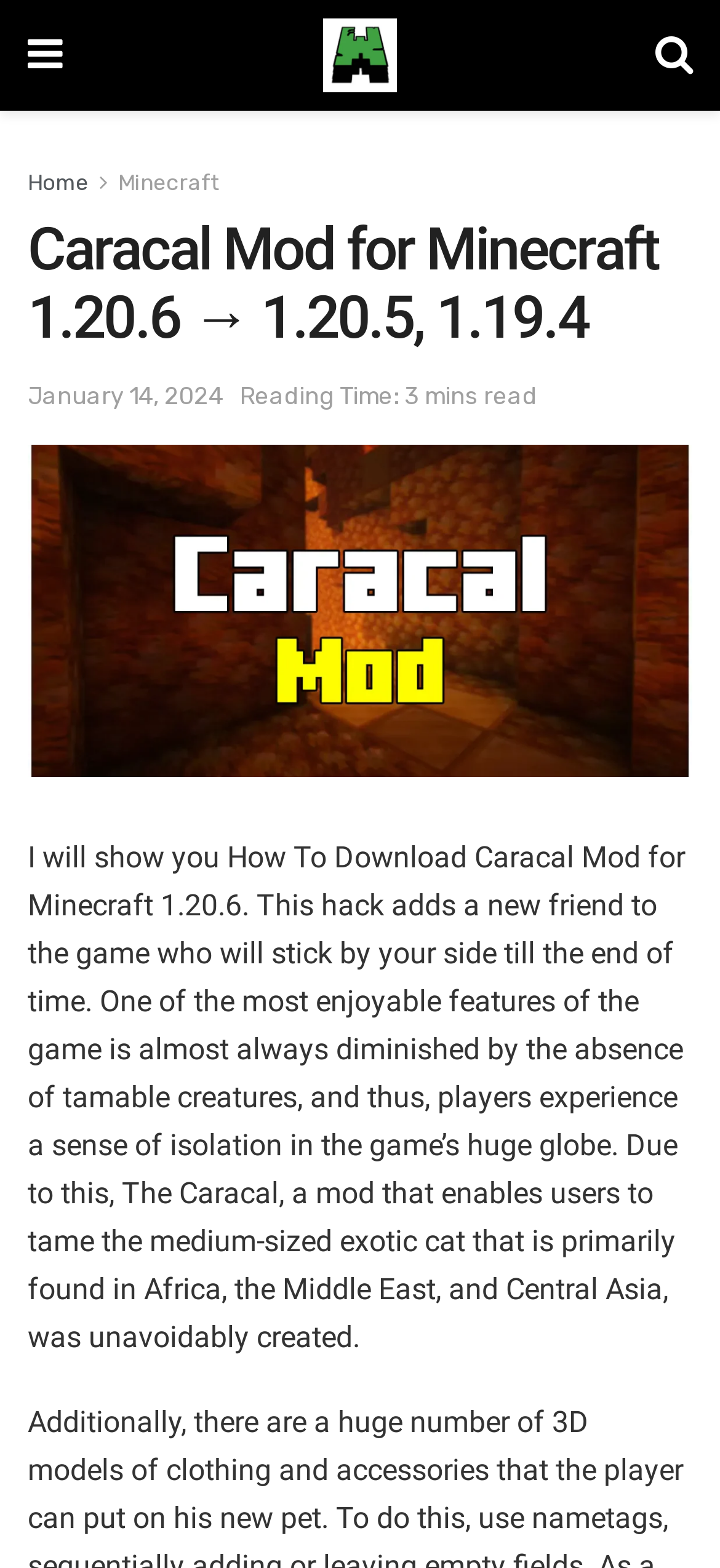Determine the main heading of the webpage and generate its text.

Caracal Mod for Minecraft 1.20.6 → 1.20.5, 1.19.4